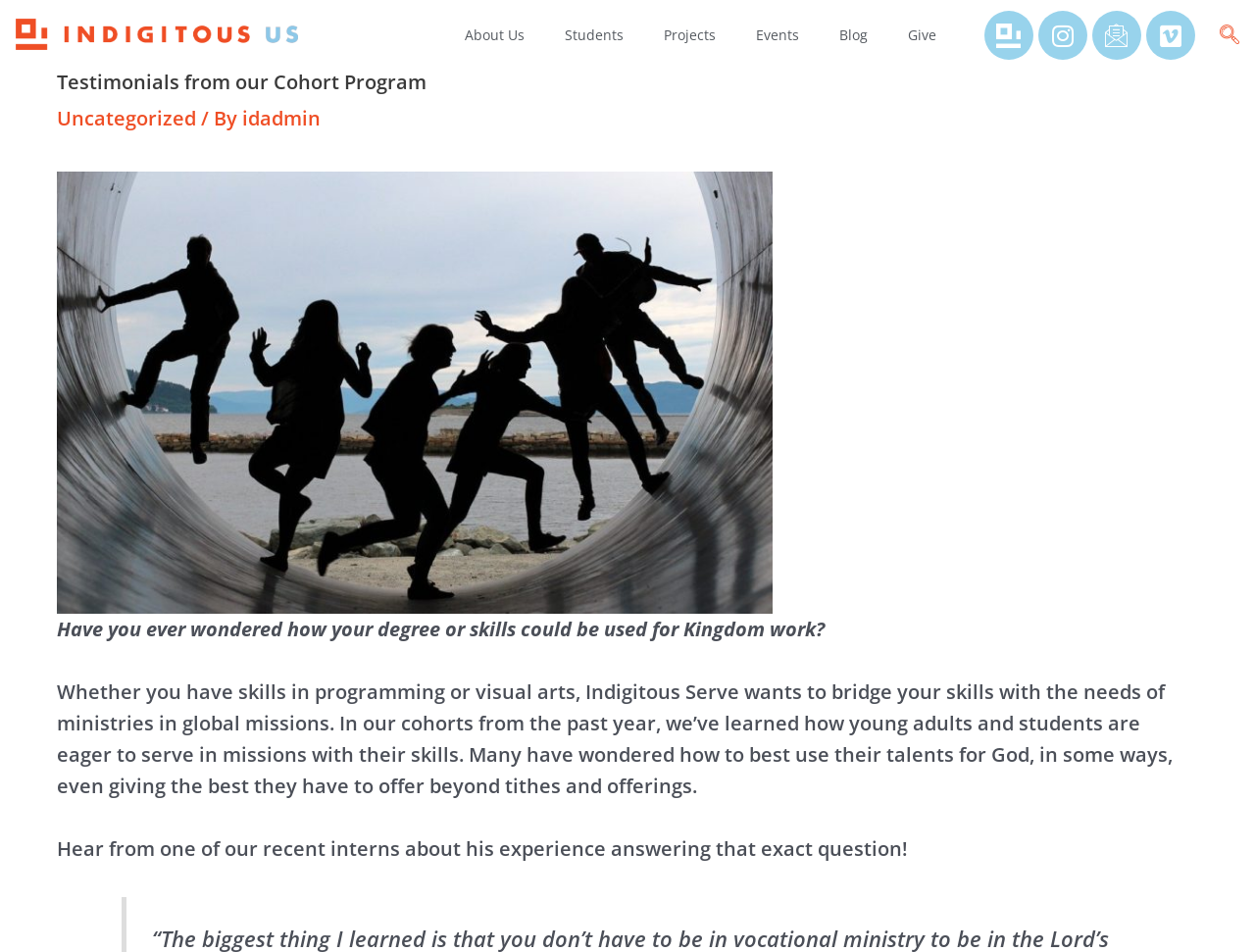Identify the bounding box coordinates for the UI element described as: "About Us".

[0.354, 0.011, 0.434, 0.063]